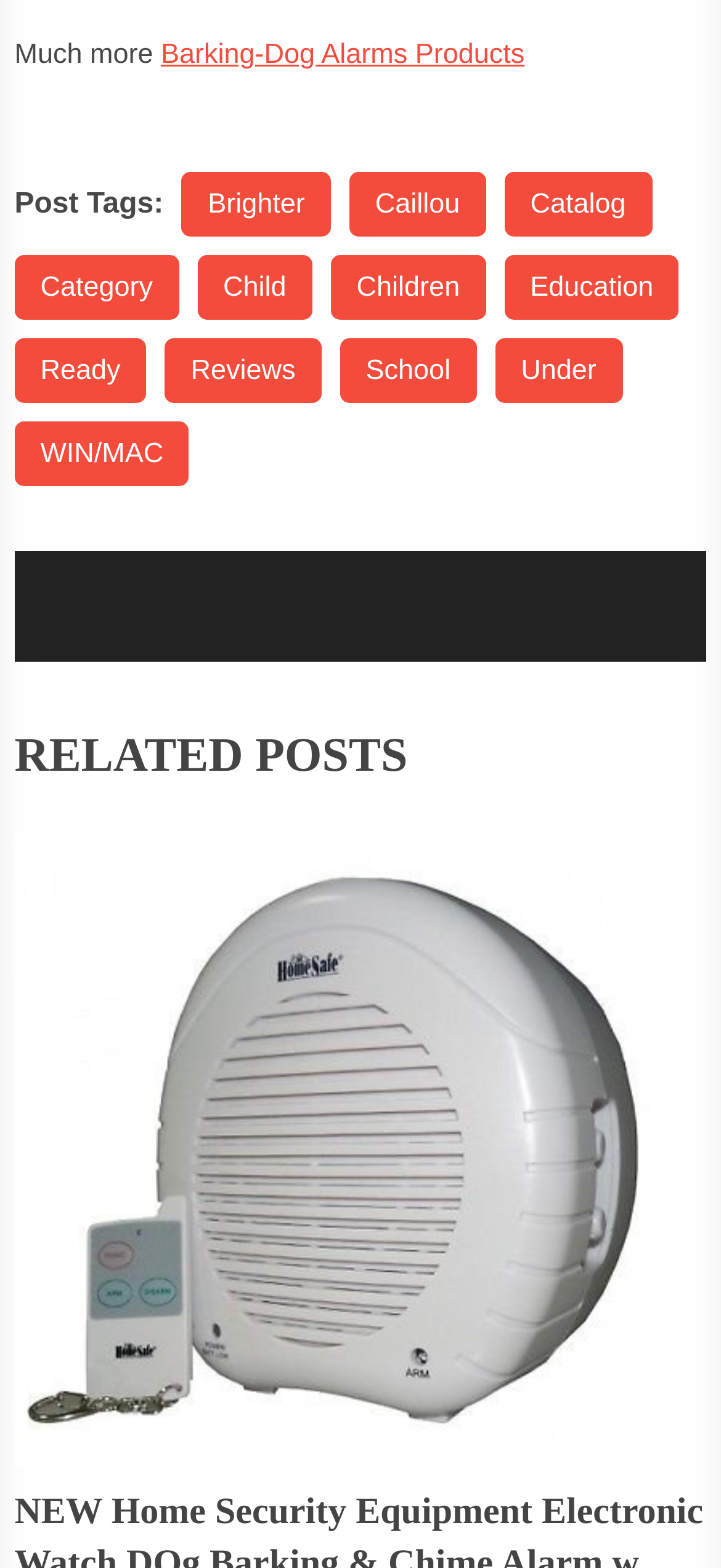Provide a thorough and detailed response to the question by examining the image: 
What is the platform mentioned for a product?

I found a link with the text 'WIN/MAC', which suggests that the platform mentioned for a product is compatible with both Windows and Mac operating systems.